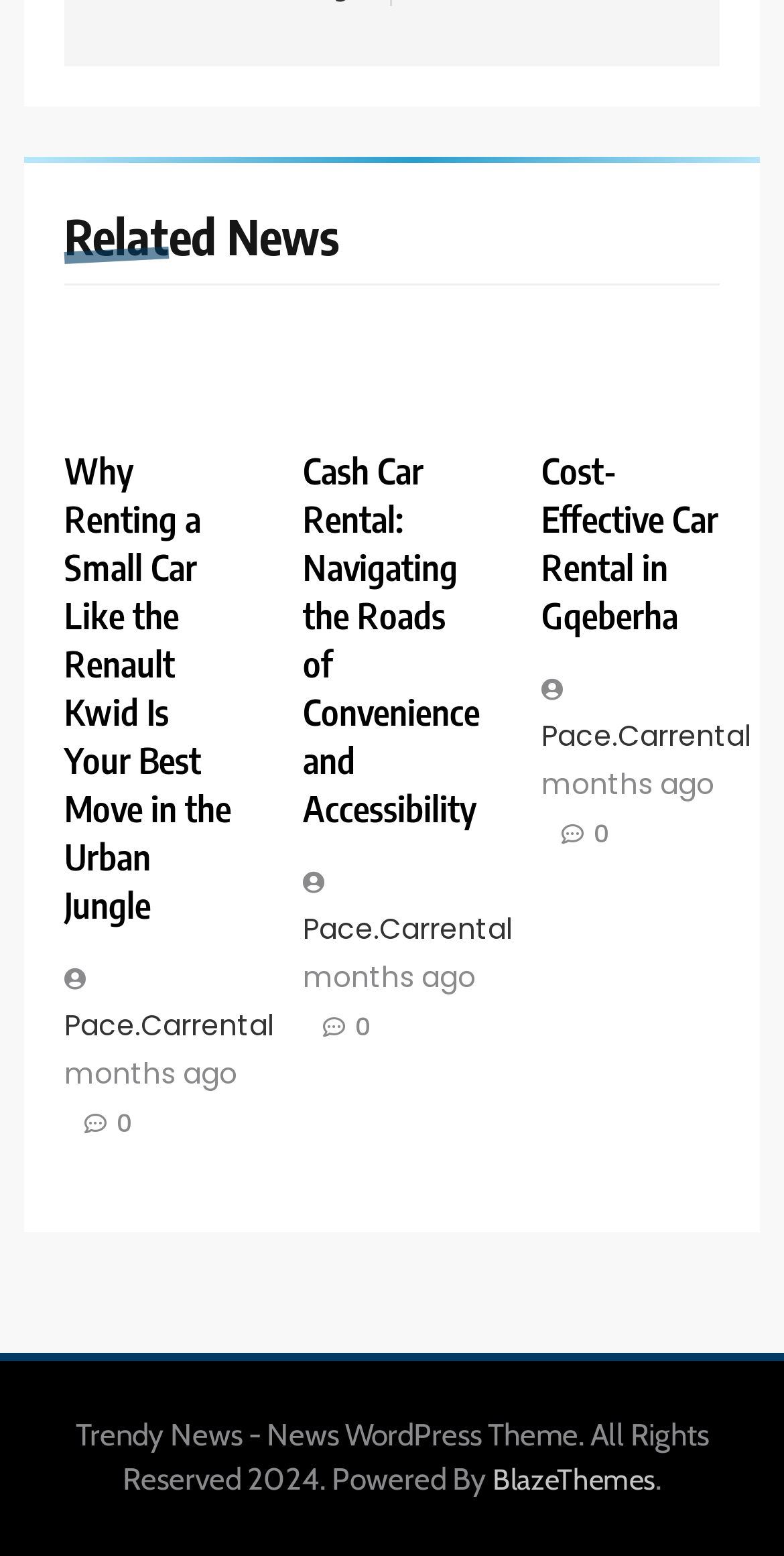How old is the second article?
Can you offer a detailed and complete answer to this question?

The second article contains a link with the text '4 months ago', which suggests that the article was published 4 months ago.